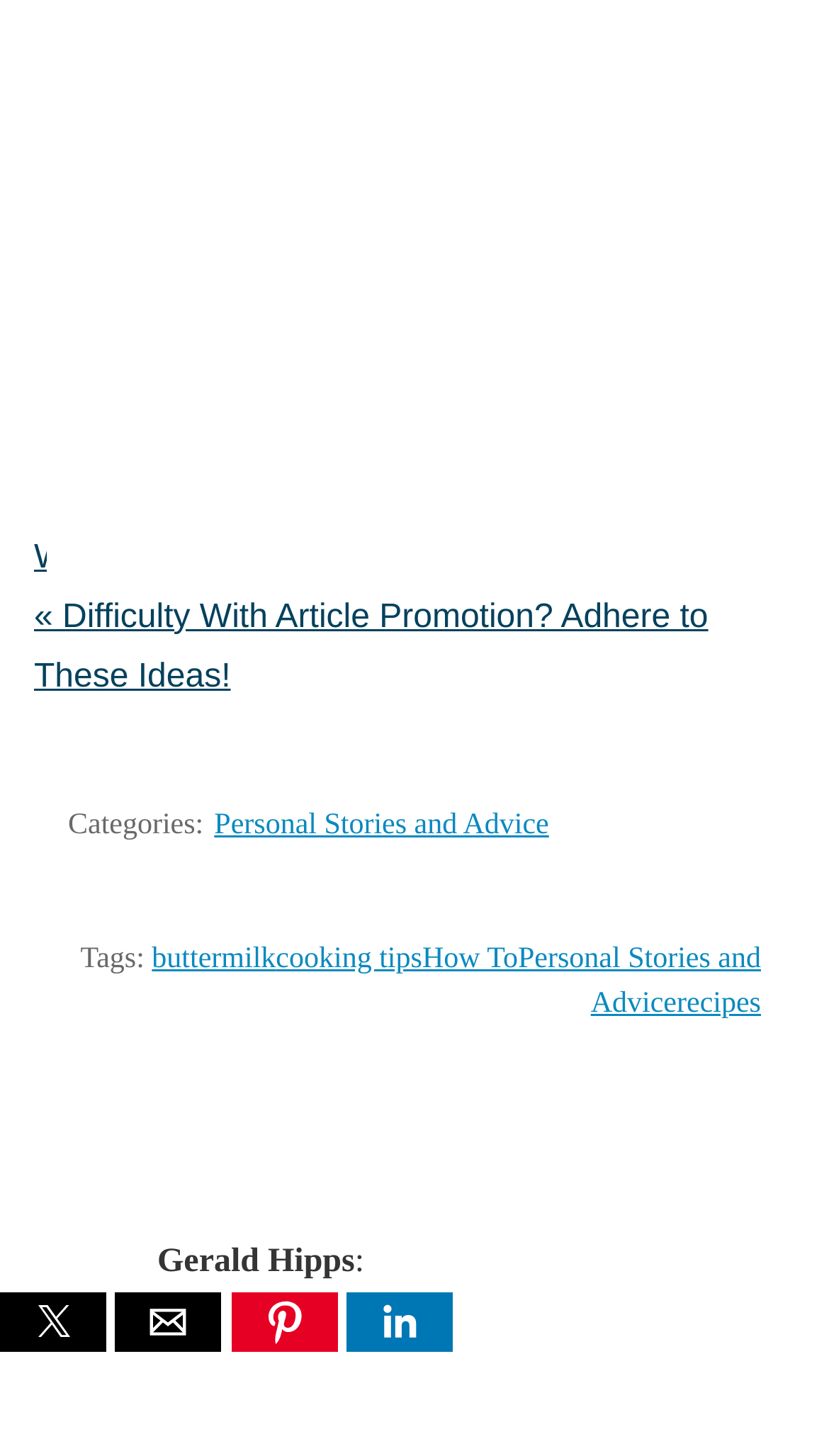Please examine the image and provide a detailed answer to the question: What is the author's name?

I looked for the text element that contains the author's name and found 'Gerald Hipps'.